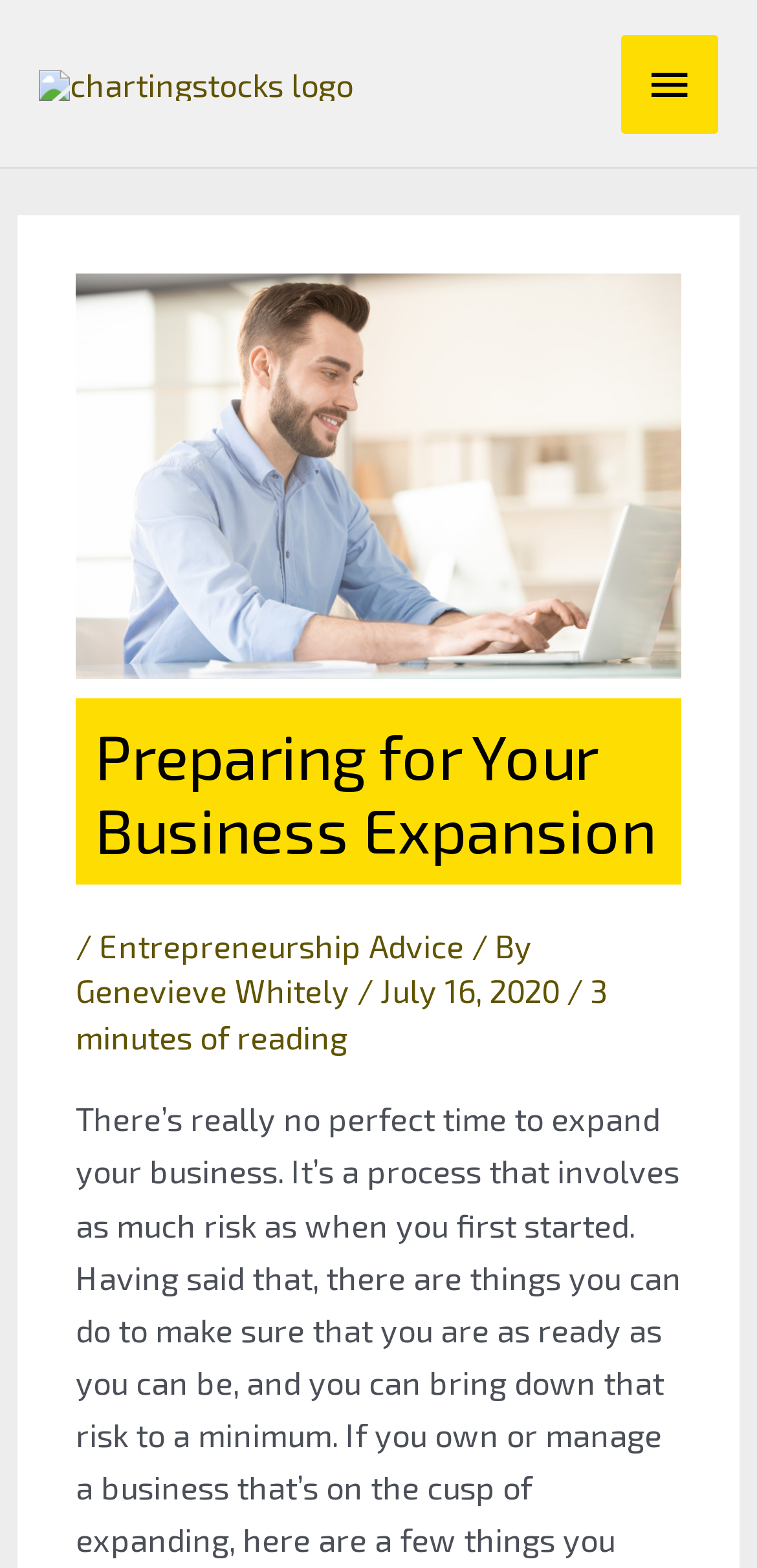Who is the author of the article?
Your answer should be a single word or phrase derived from the screenshot.

Genevieve Whitely